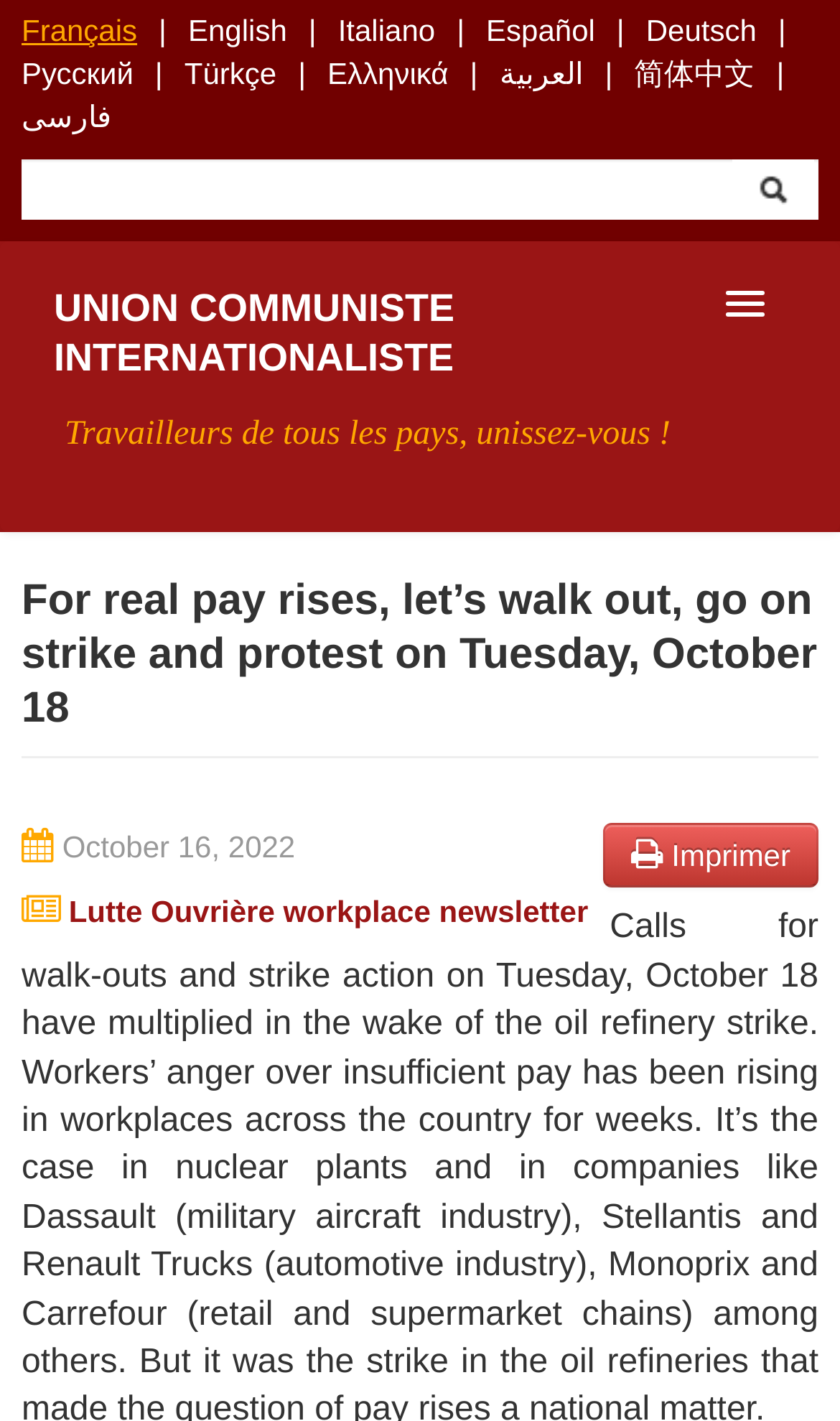Please examine the image and answer the question with a detailed explanation:
What is the purpose of the textbox on this webpage?

The textbox on this webpage is likely used for searching or inputting text, as it is a common UI element for such purposes, and it is placed below the language options and above the main content of the webpage.